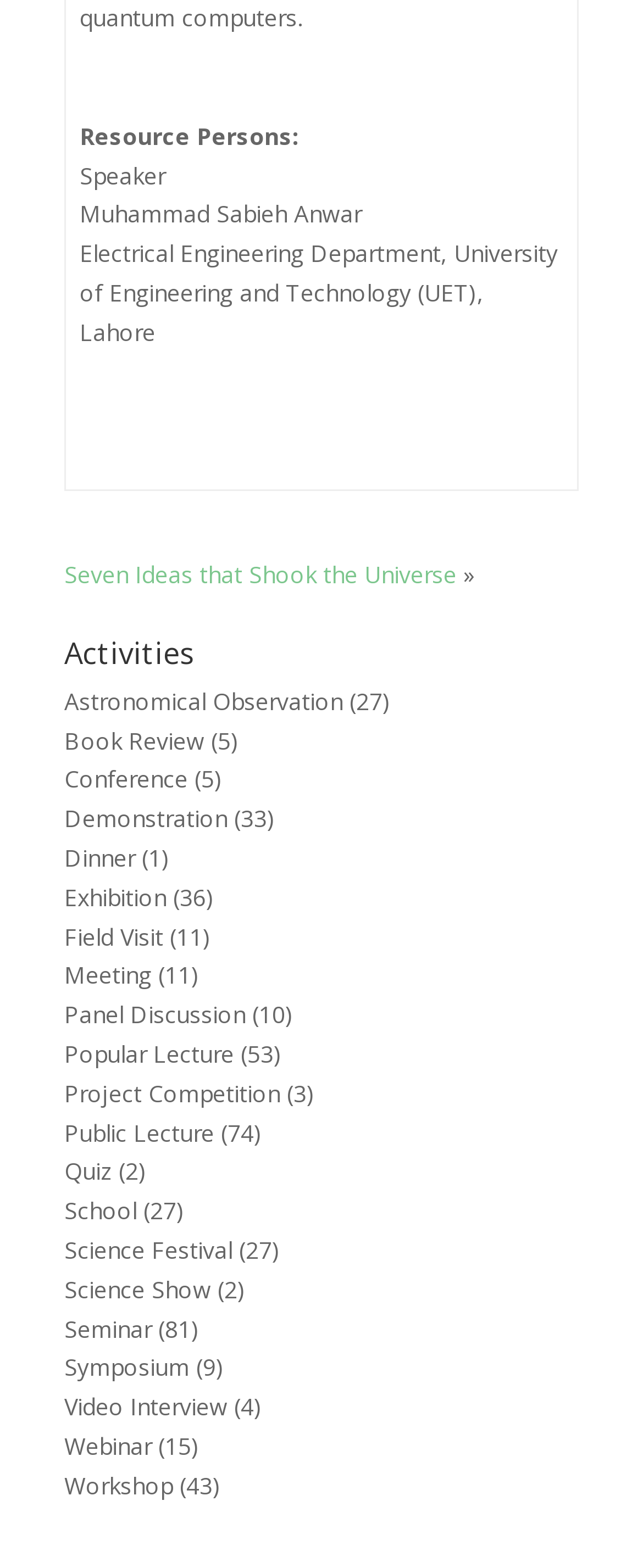Answer with a single word or phrase: 
How many activities are listed under 'Activities'?

21